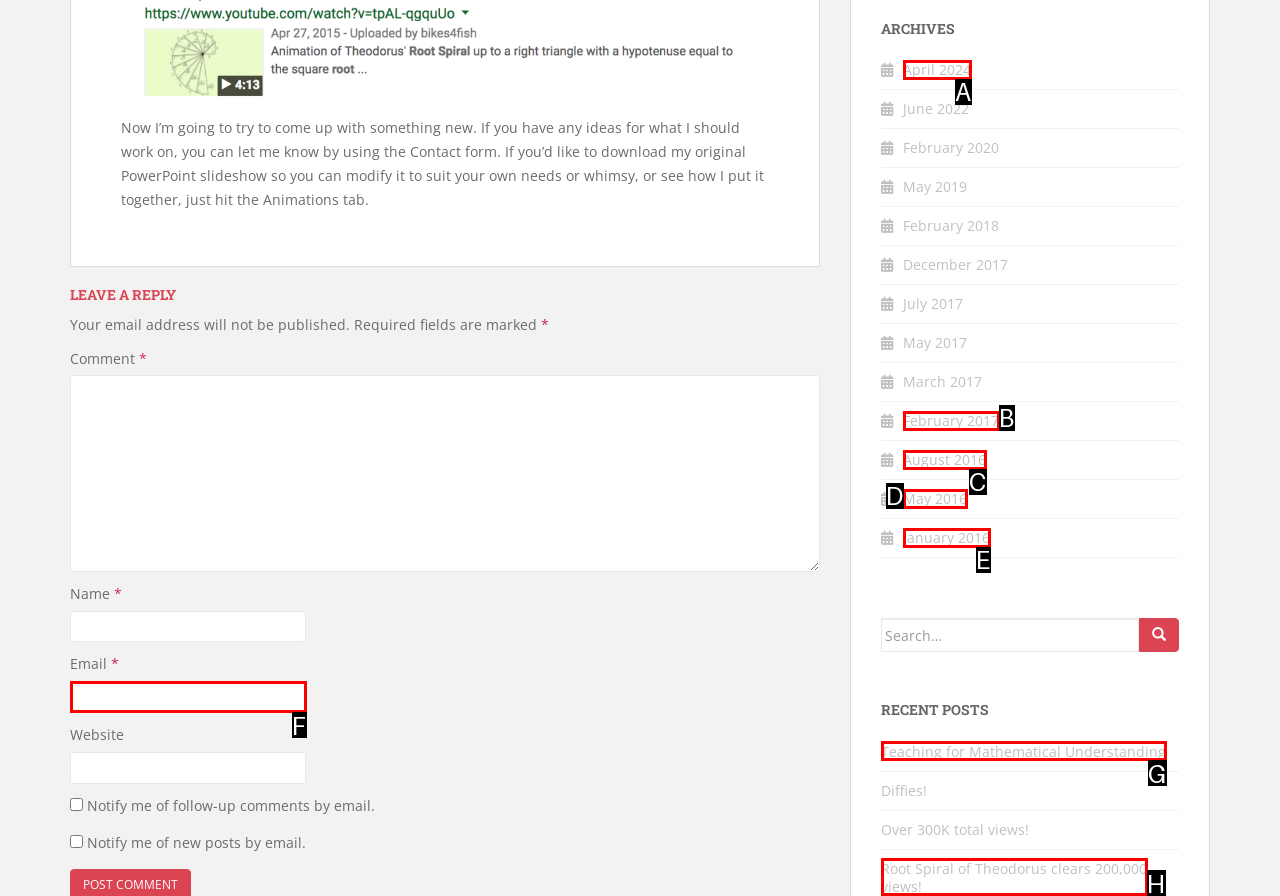Based on the given description: Teaching for Mathematical Understanding, identify the correct option and provide the corresponding letter from the given choices directly.

G